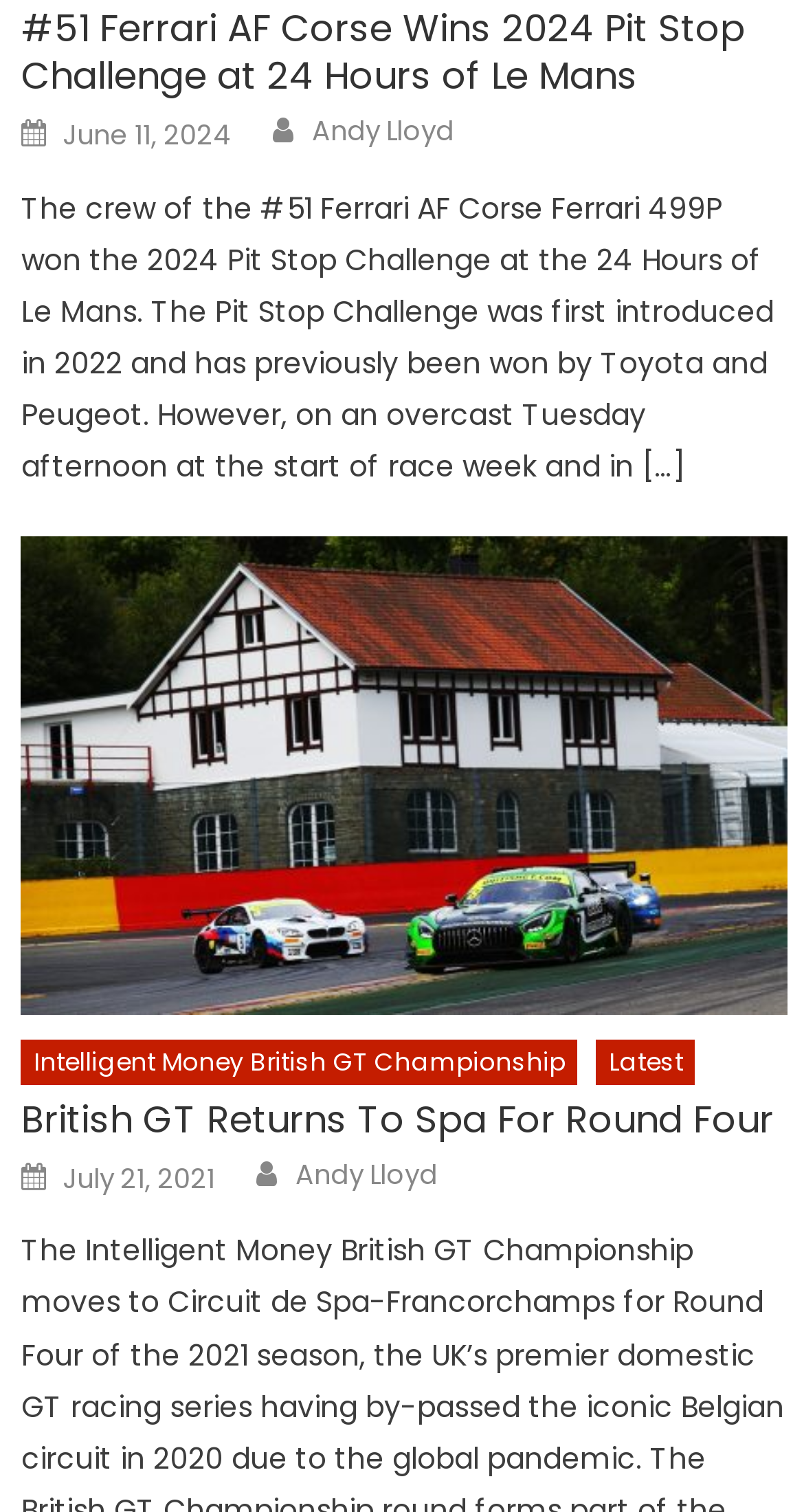Please indicate the bounding box coordinates for the clickable area to complete the following task: "Read the news about Intelligent Money British GT Championship". The coordinates should be specified as four float numbers between 0 and 1, i.e., [left, top, right, bottom].

[0.026, 0.688, 0.719, 0.717]